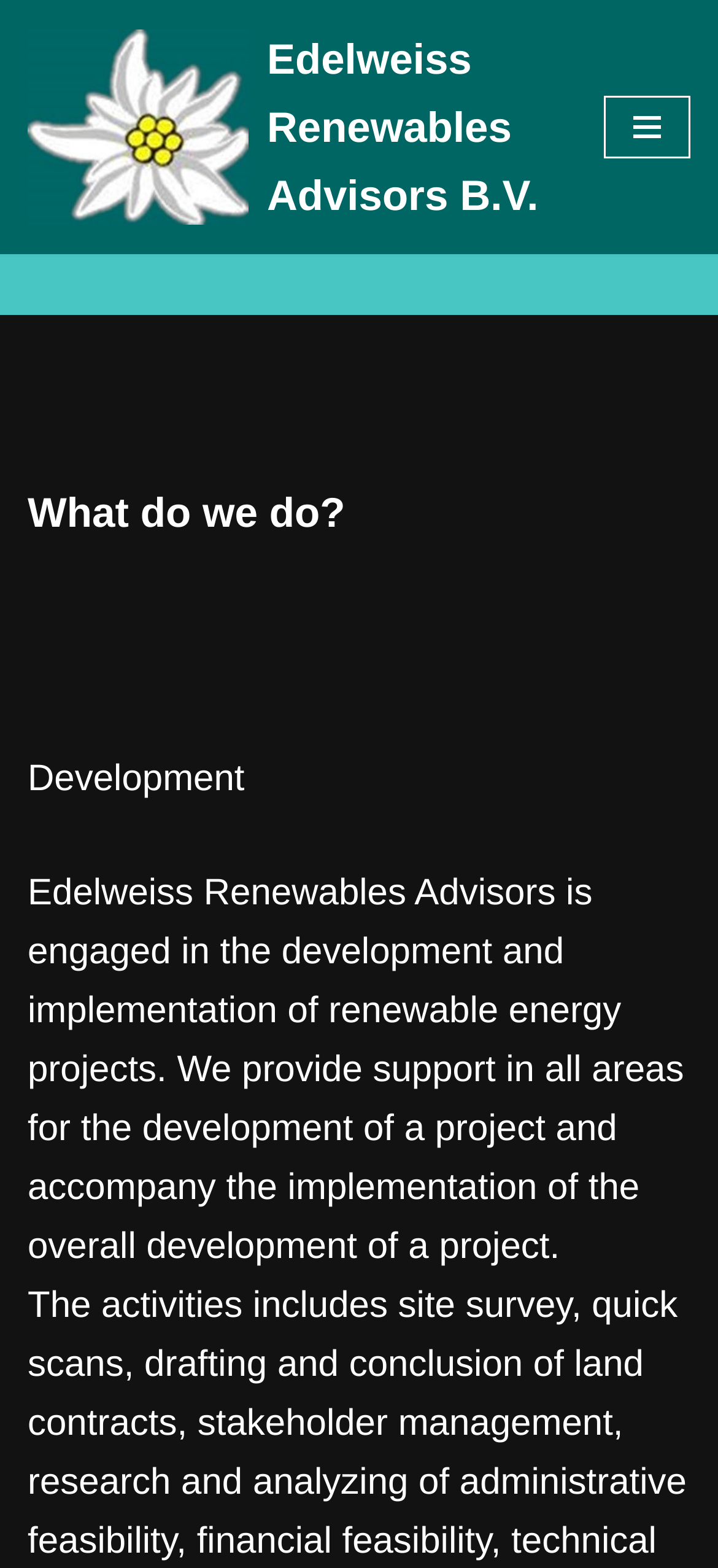Extract the top-level heading from the webpage and provide its text.

What do we do?